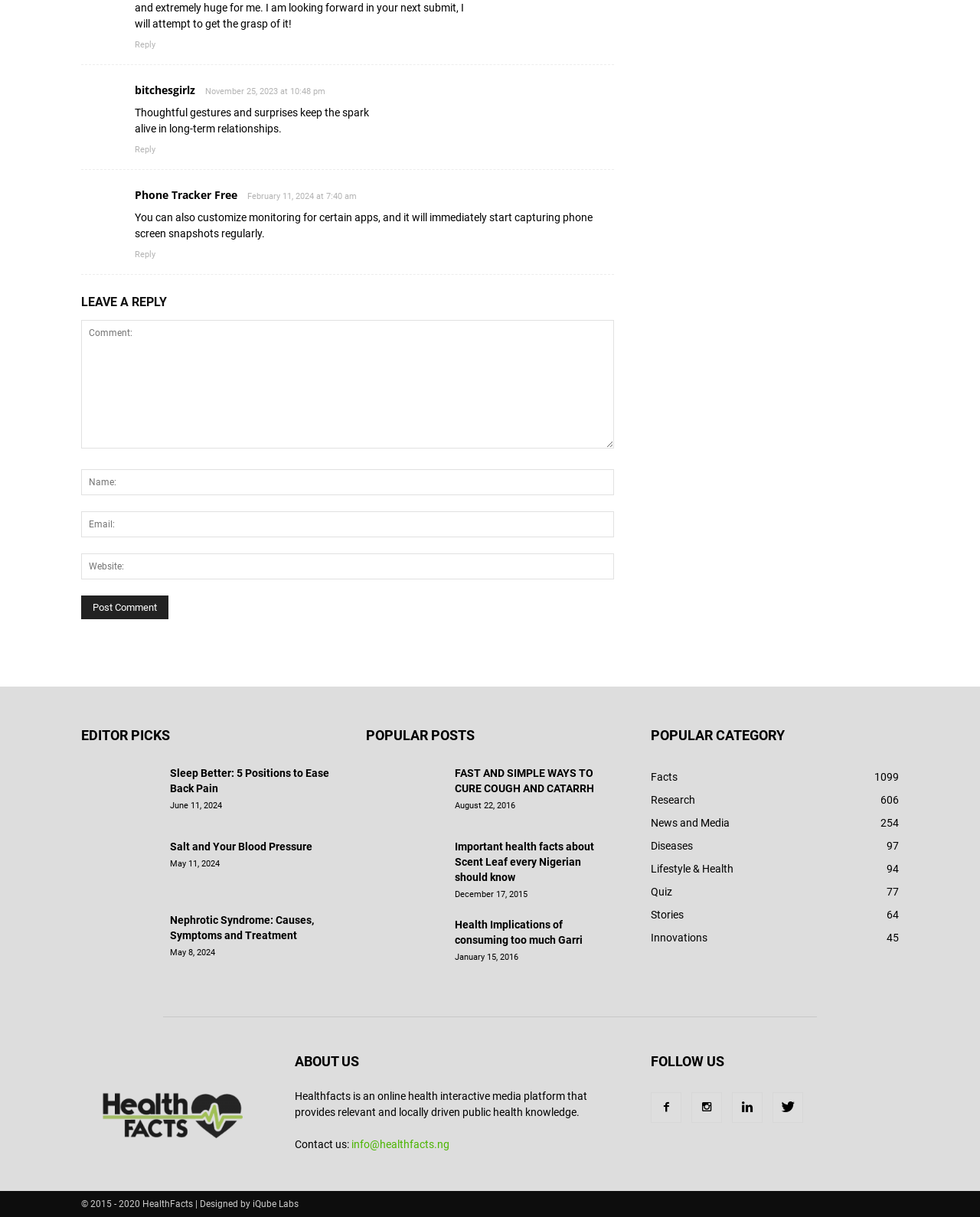Please identify the bounding box coordinates of the clickable area that will fulfill the following instruction: "Post a comment". The coordinates should be in the format of four float numbers between 0 and 1, i.e., [left, top, right, bottom].

[0.083, 0.489, 0.172, 0.509]